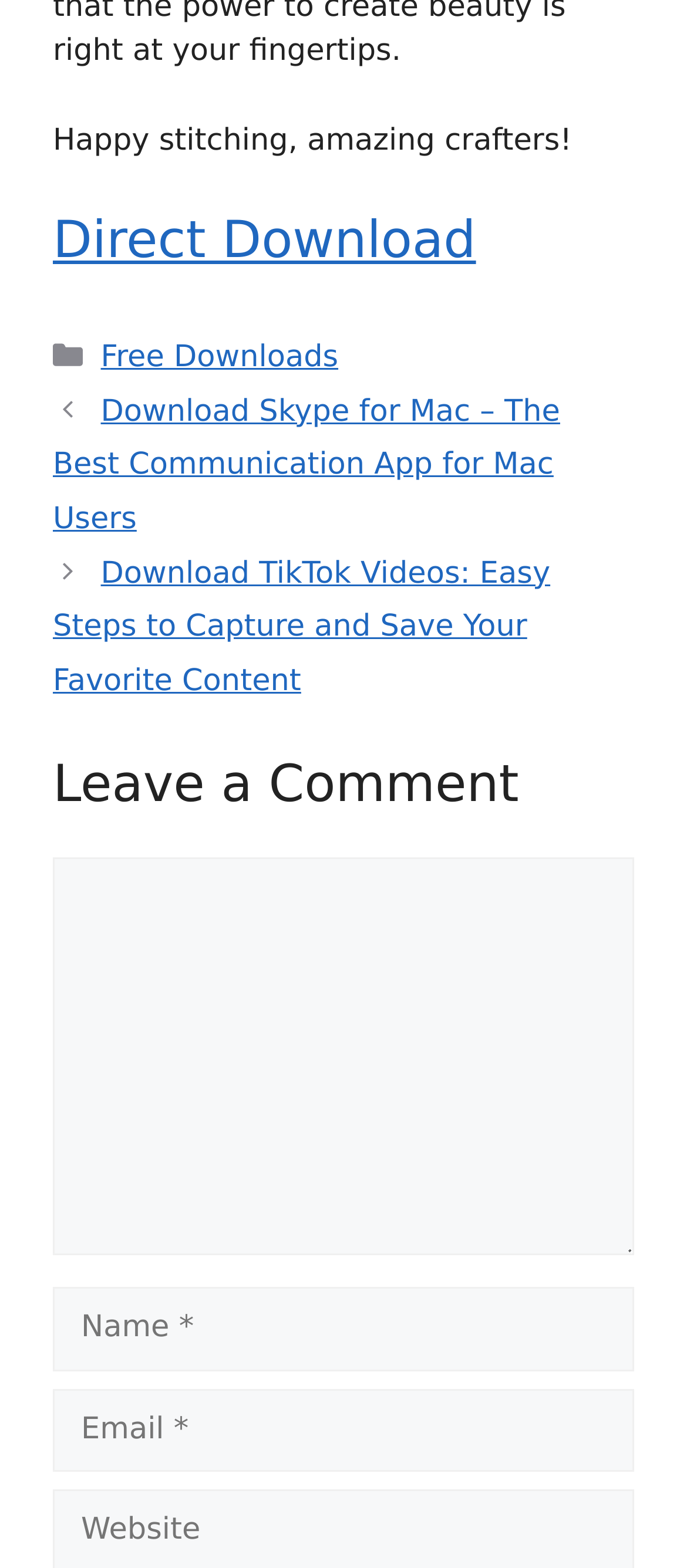Respond with a single word or phrase to the following question: What is the first post title?

Download Skype for Mac